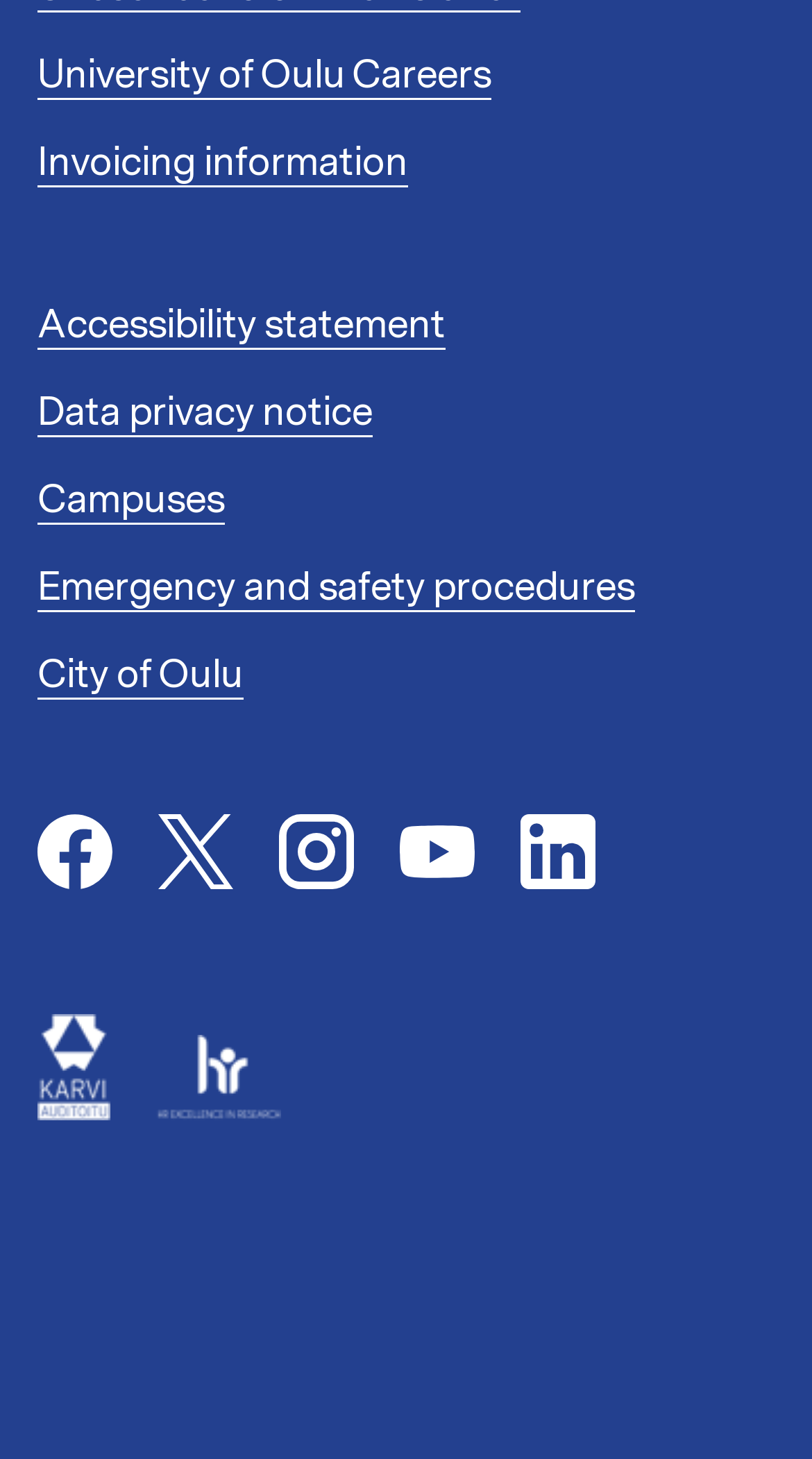Determine the bounding box coordinates for the region that must be clicked to execute the following instruction: "Read Accessibility statement".

[0.046, 0.204, 0.549, 0.241]